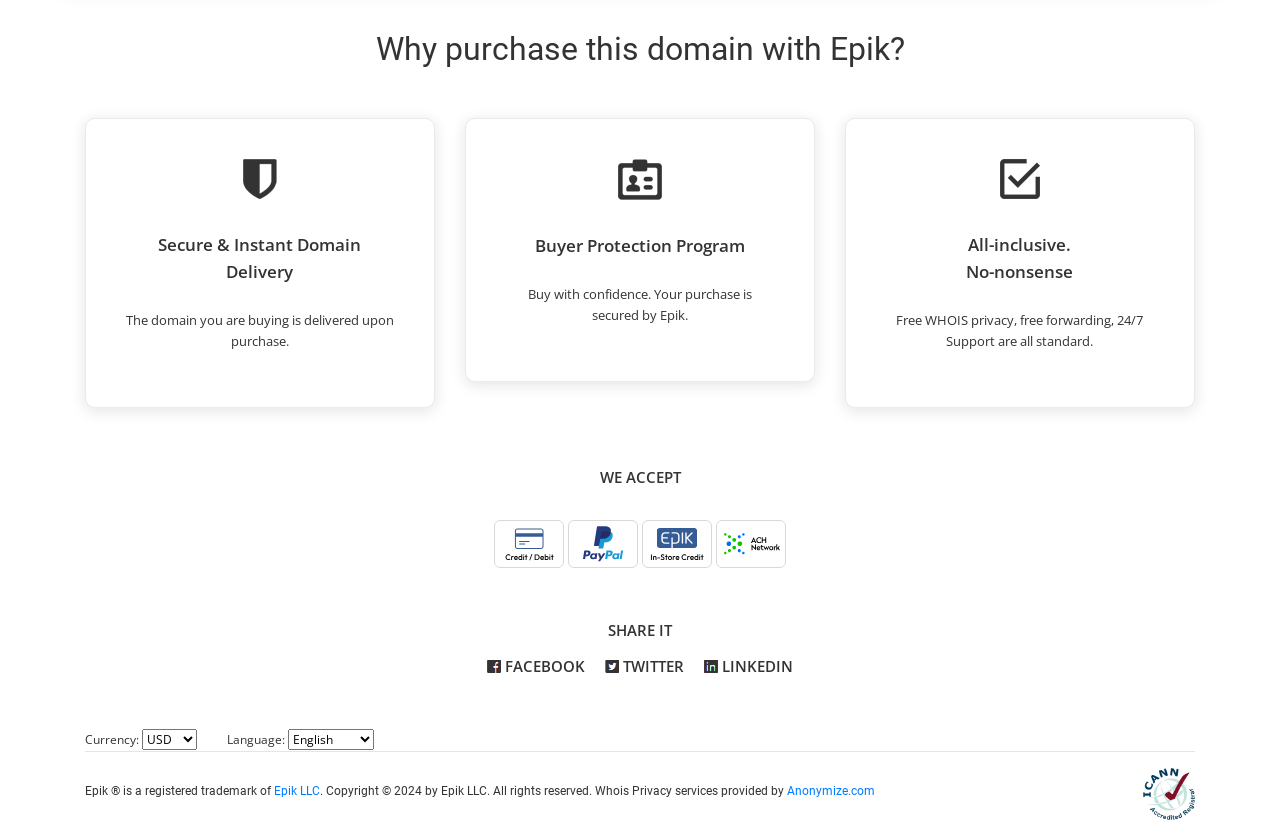What is the domain delivery process?
Examine the image closely and answer the question with as much detail as possible.

Based on the heading 'Secure & Instant Domain Delivery' and the static text 'The domain you are buying is delivered upon purchase.', it can be inferred that the domain delivery process is secure and instant.